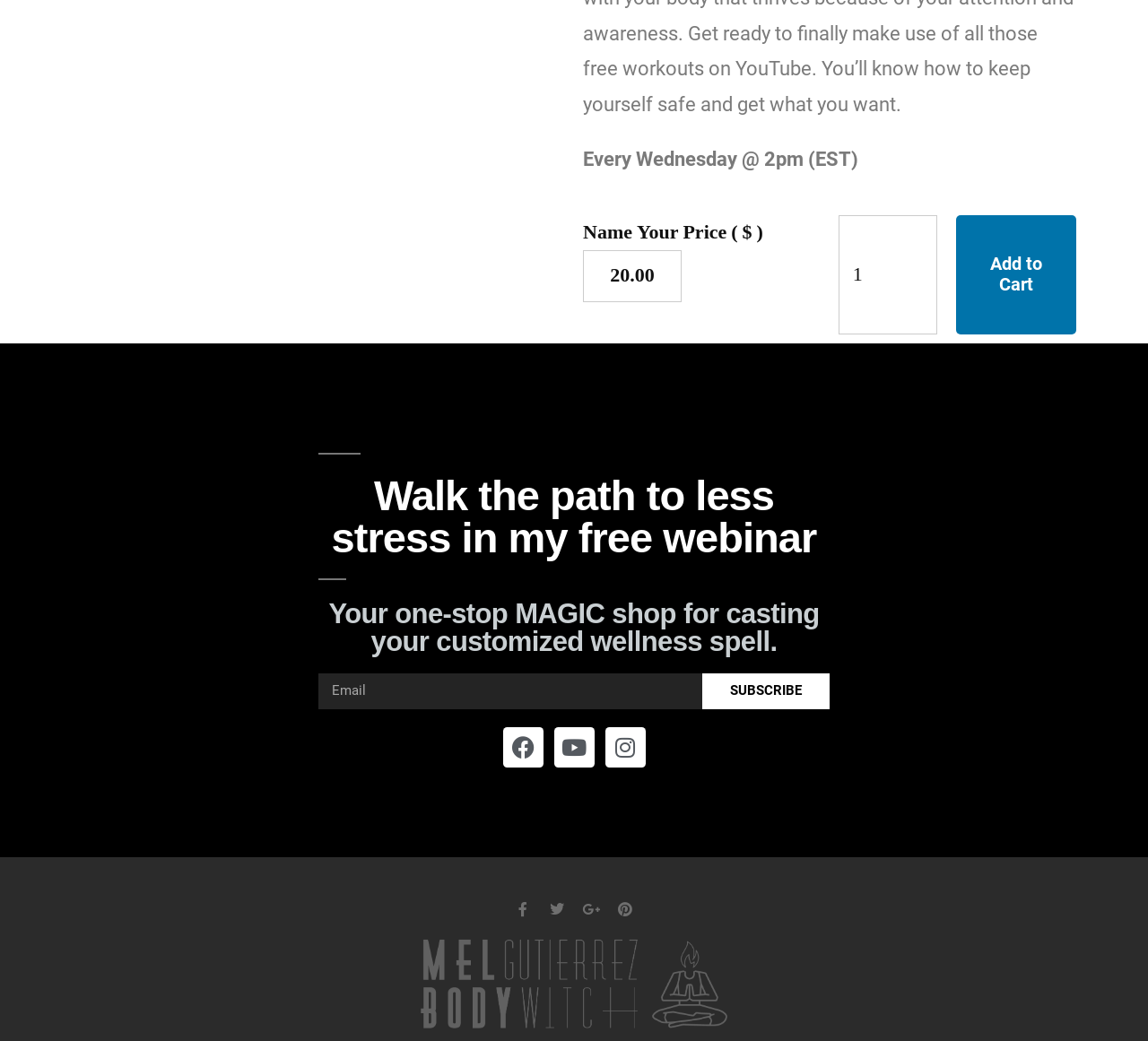What is the minimum quantity of the product that can be added to the cart?
Using the visual information from the image, give a one-word or short-phrase answer.

1